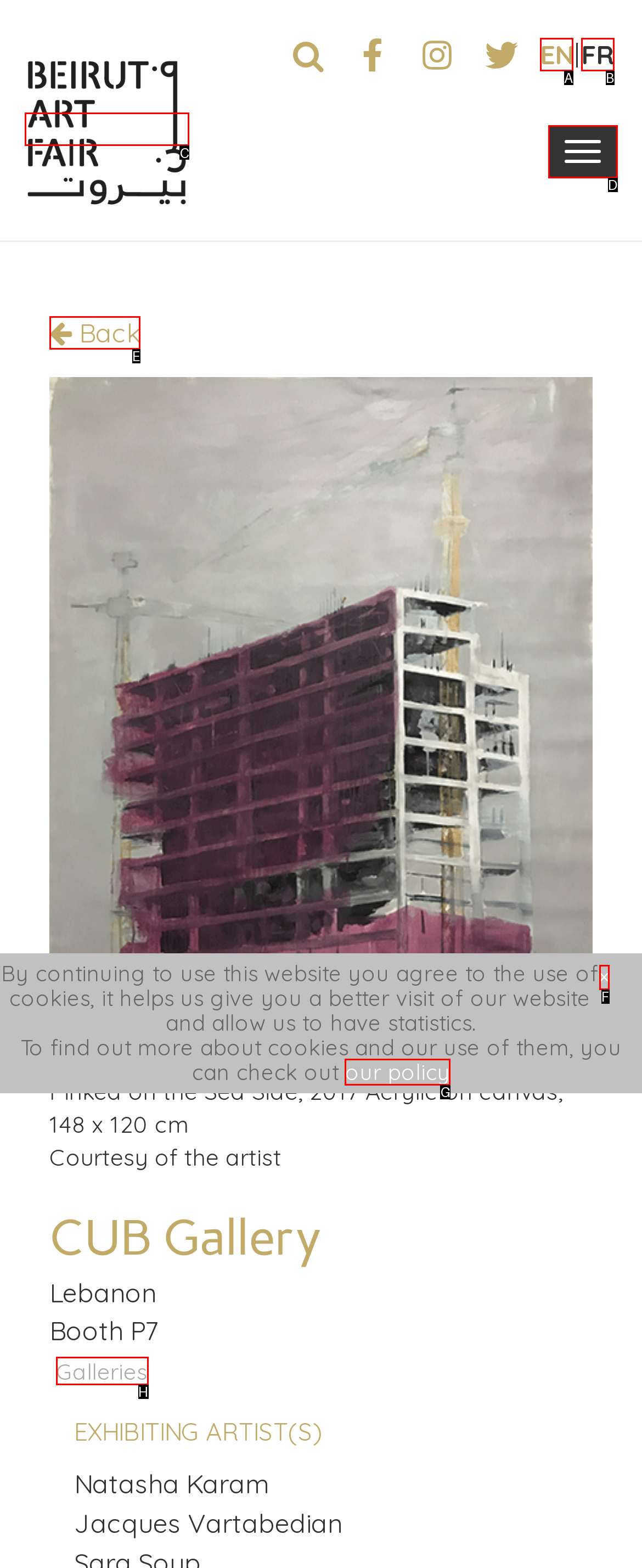Find the HTML element that matches the description provided: Galleries
Answer using the corresponding option letter.

H